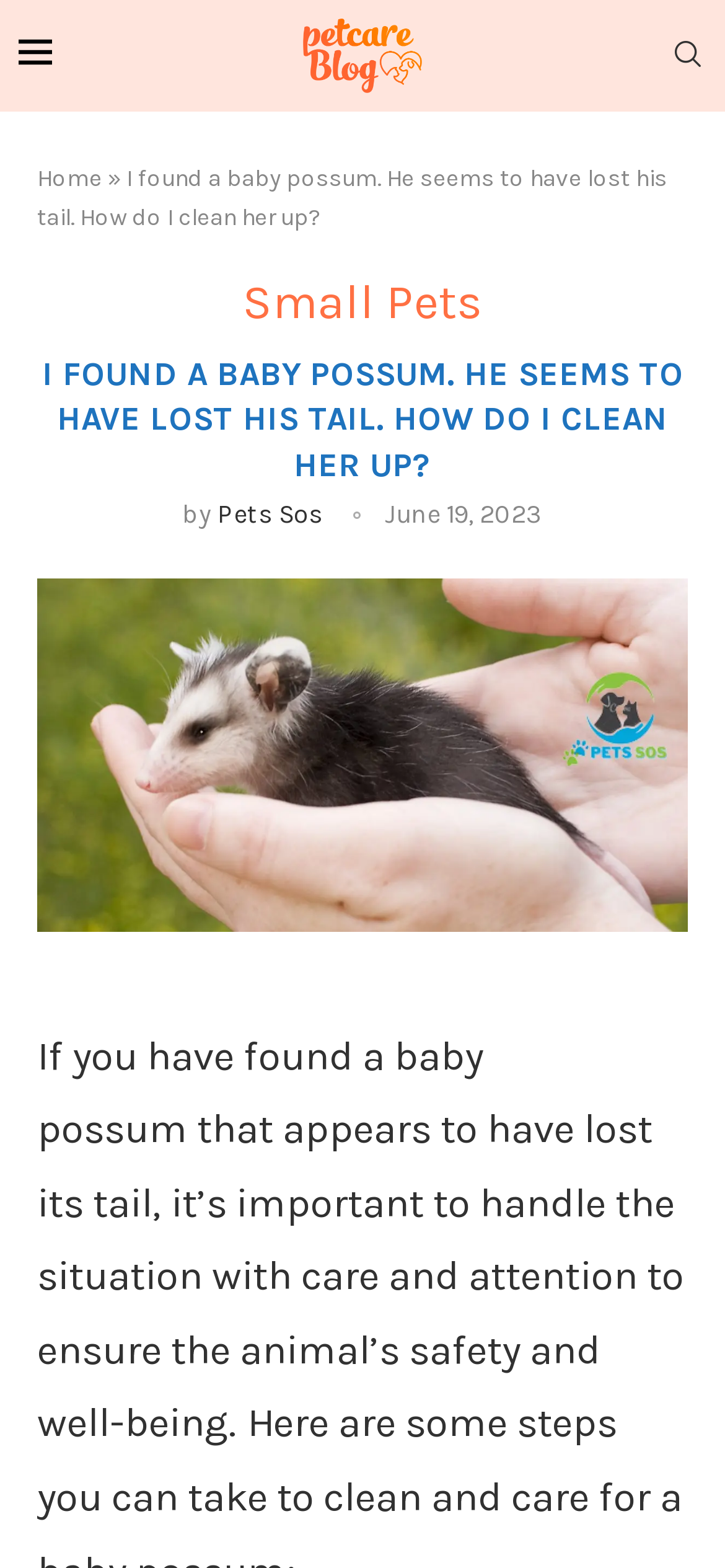What is the website's domain name?
Please provide a single word or phrase as your answer based on the image.

petssos.com